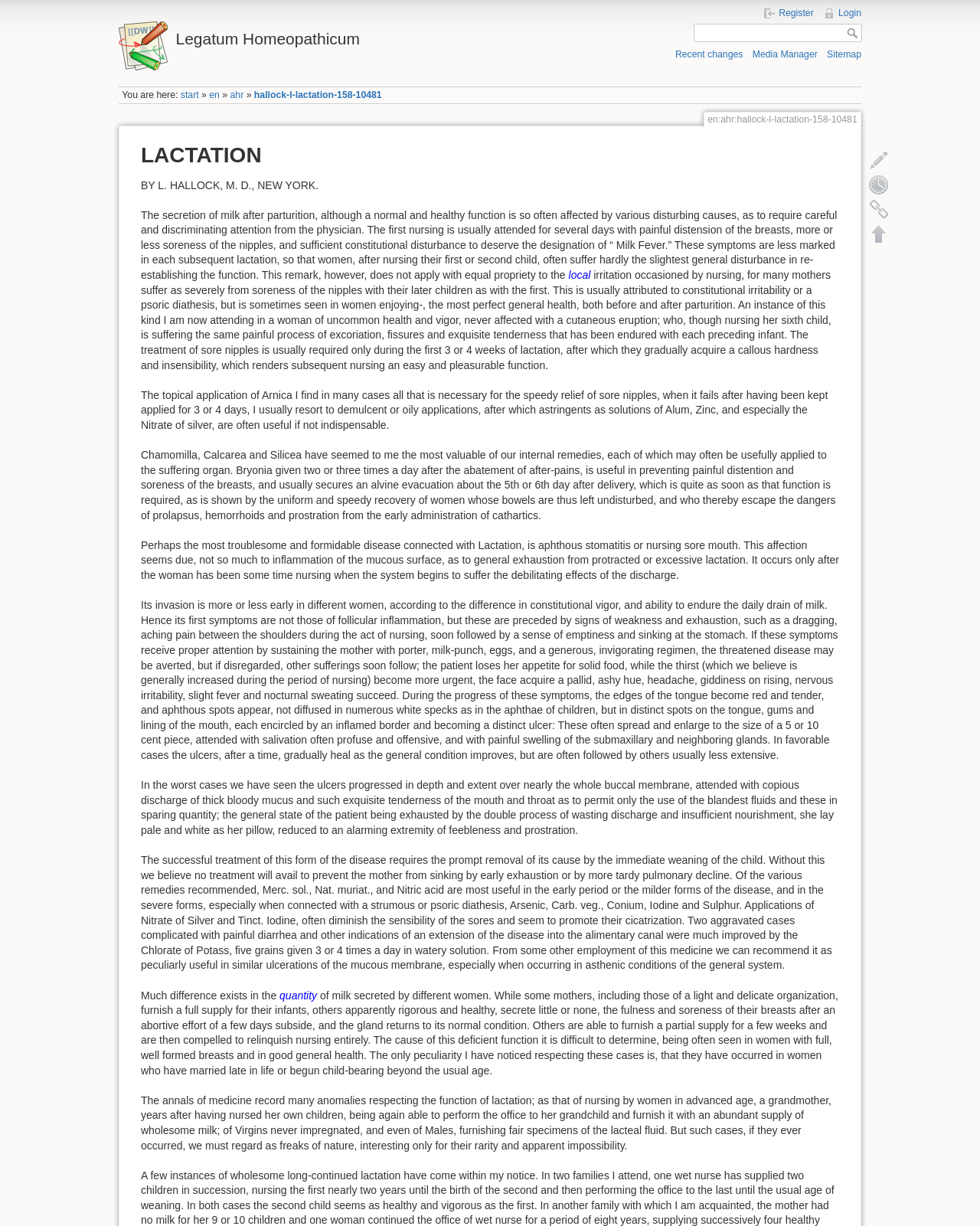Identify the bounding box coordinates of the section to be clicked to complete the task described by the following instruction: "Edit this page". The coordinates should be four float numbers between 0 and 1, formatted as [left, top, right, bottom].

[0.884, 0.12, 0.909, 0.14]